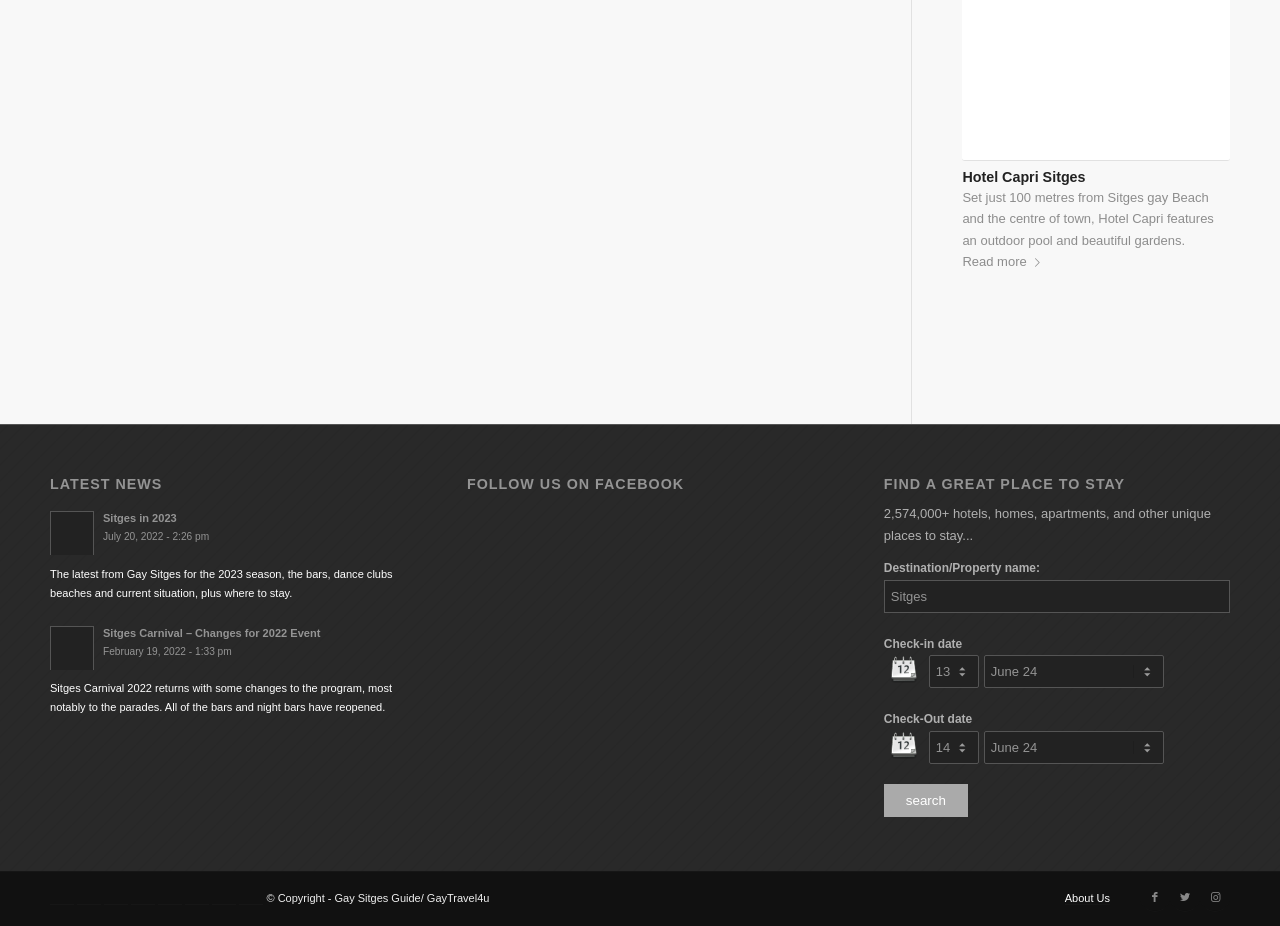Identify the bounding box coordinates for the element that needs to be clicked to fulfill this instruction: "Download the MPRA paper". Provide the coordinates in the format of four float numbers between 0 and 1: [left, top, right, bottom].

None